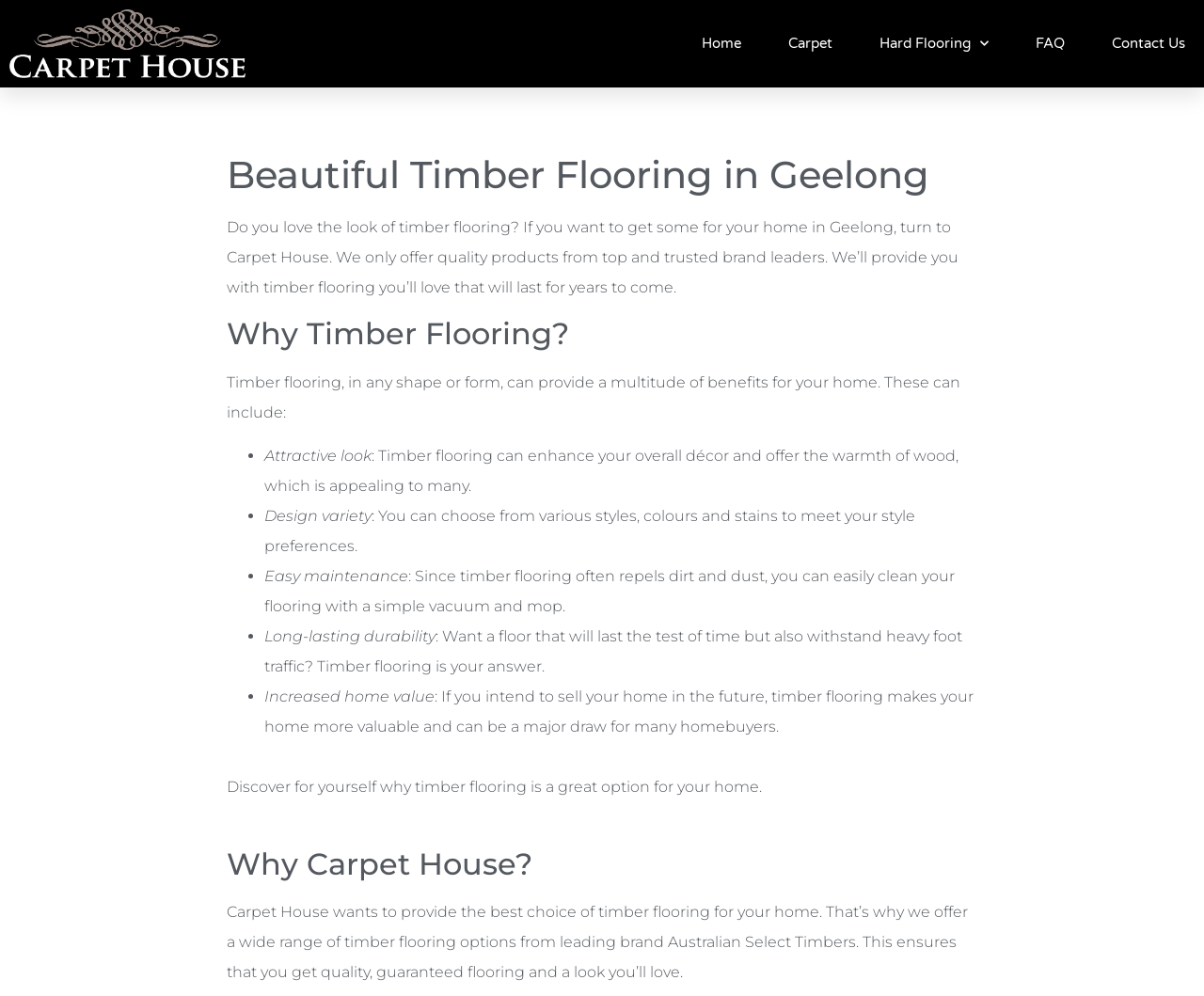Identify the text that serves as the heading for the webpage and generate it.

Beautiful Timber Flooring in Geelong